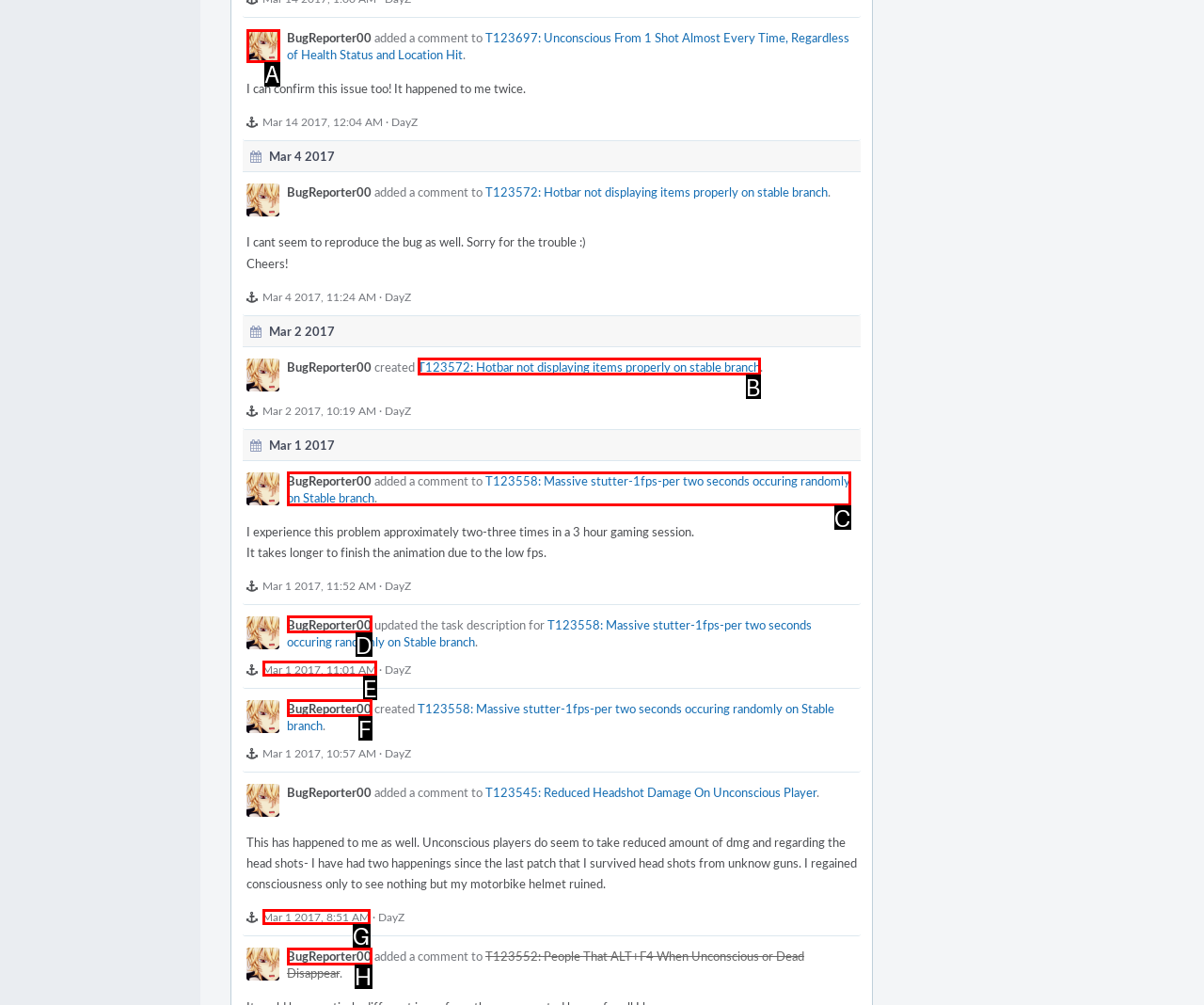Which HTML element matches the description: BugReporter00 the best? Answer directly with the letter of the chosen option.

F